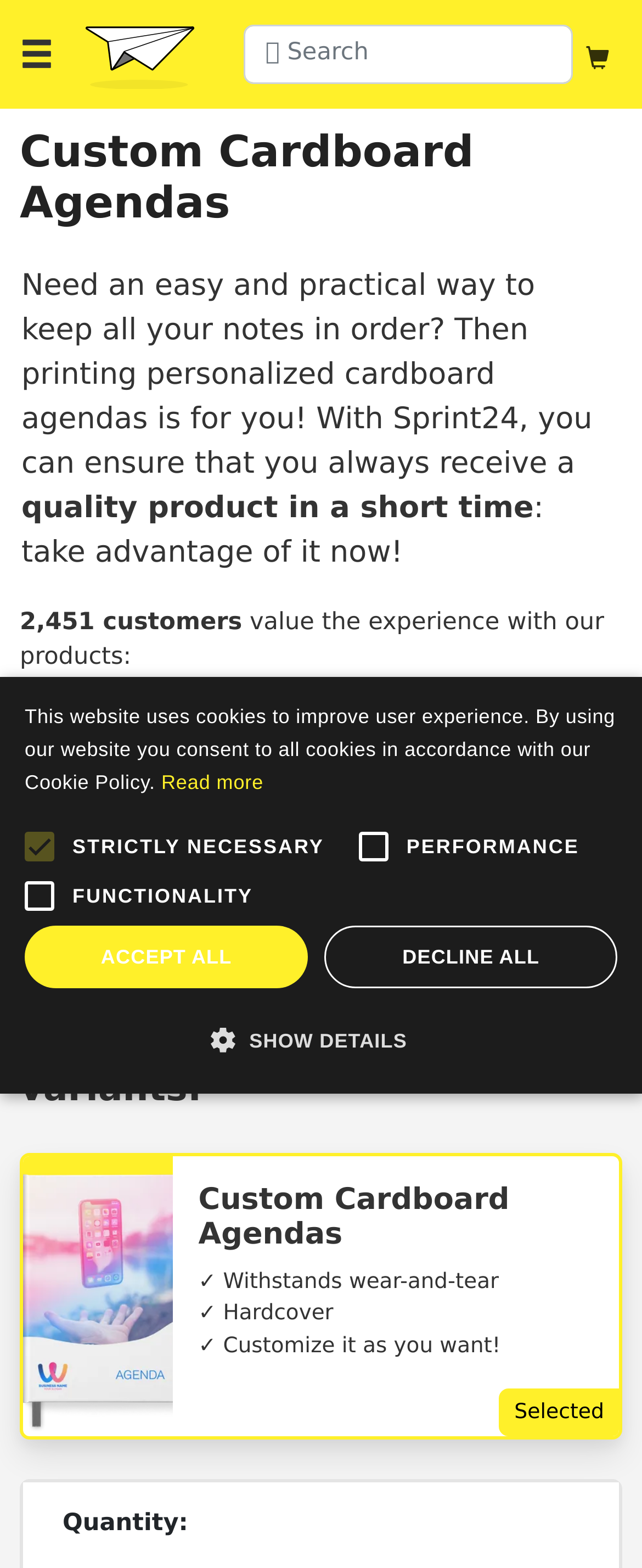Provide a short answer using a single word or phrase for the following question: 
How many customers value the experience with Sprint24's products?

2,451